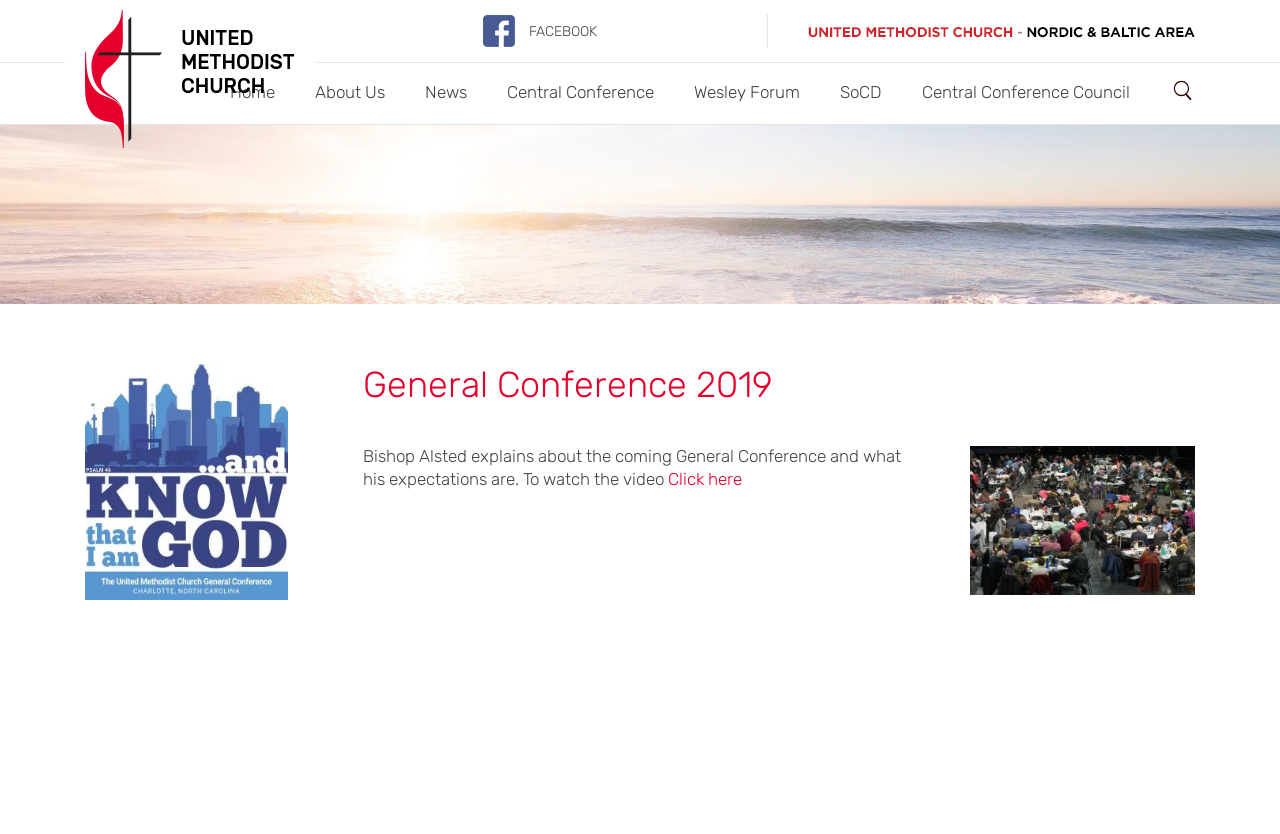Find the bounding box coordinates for the area that should be clicked to accomplish the instruction: "Go to Home page".

[0.18, 0.076, 0.215, 0.148]